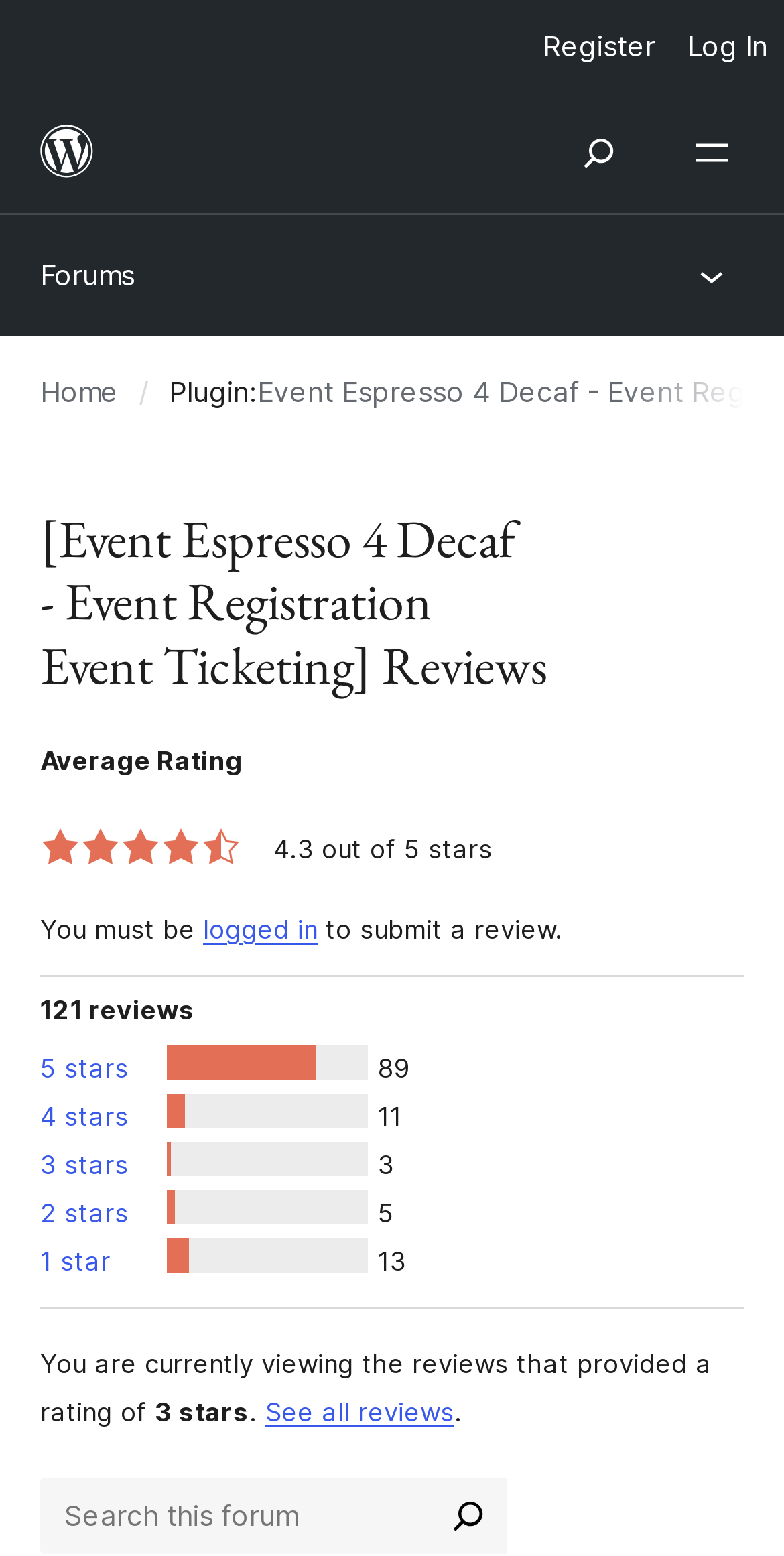Please identify the bounding box coordinates of the element I should click to complete this instruction: 'Read about what is a research paper'. The coordinates should be given as four float numbers between 0 and 1, like this: [left, top, right, bottom].

None